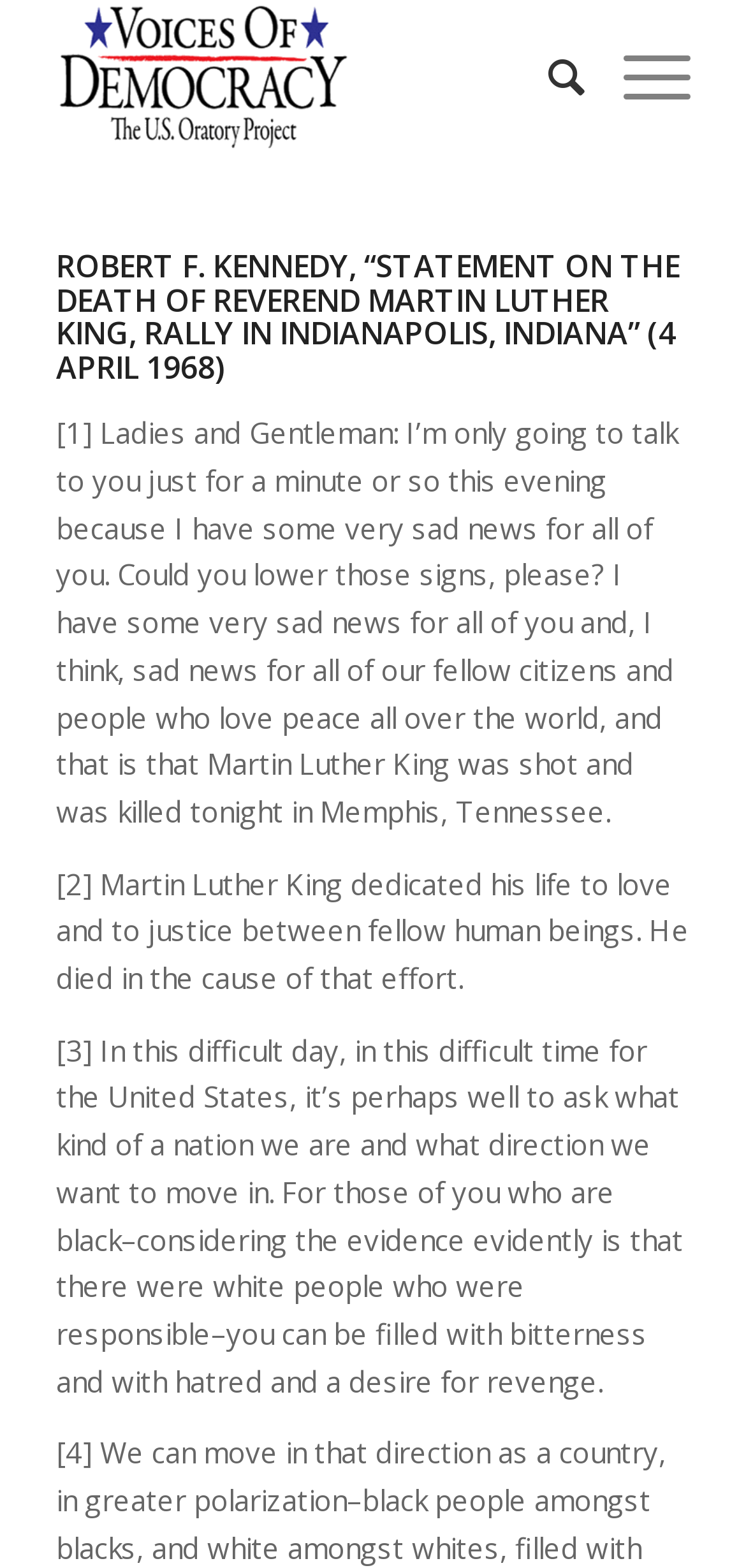Locate the bounding box of the UI element with the following description: "Menu Menu".

[0.784, 0.0, 0.925, 0.098]